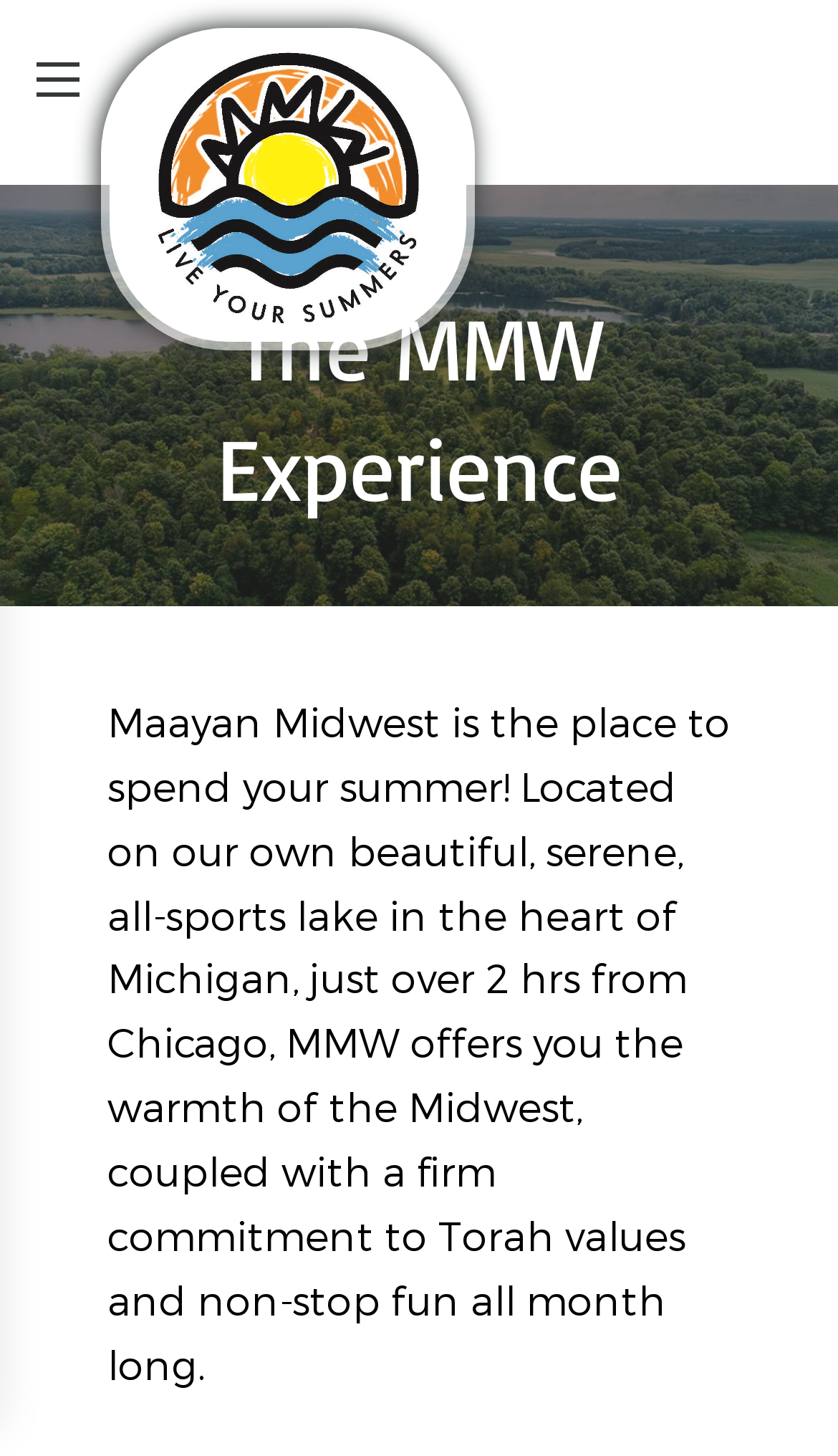Identify and provide the main heading of the webpage.

The MMW Experience